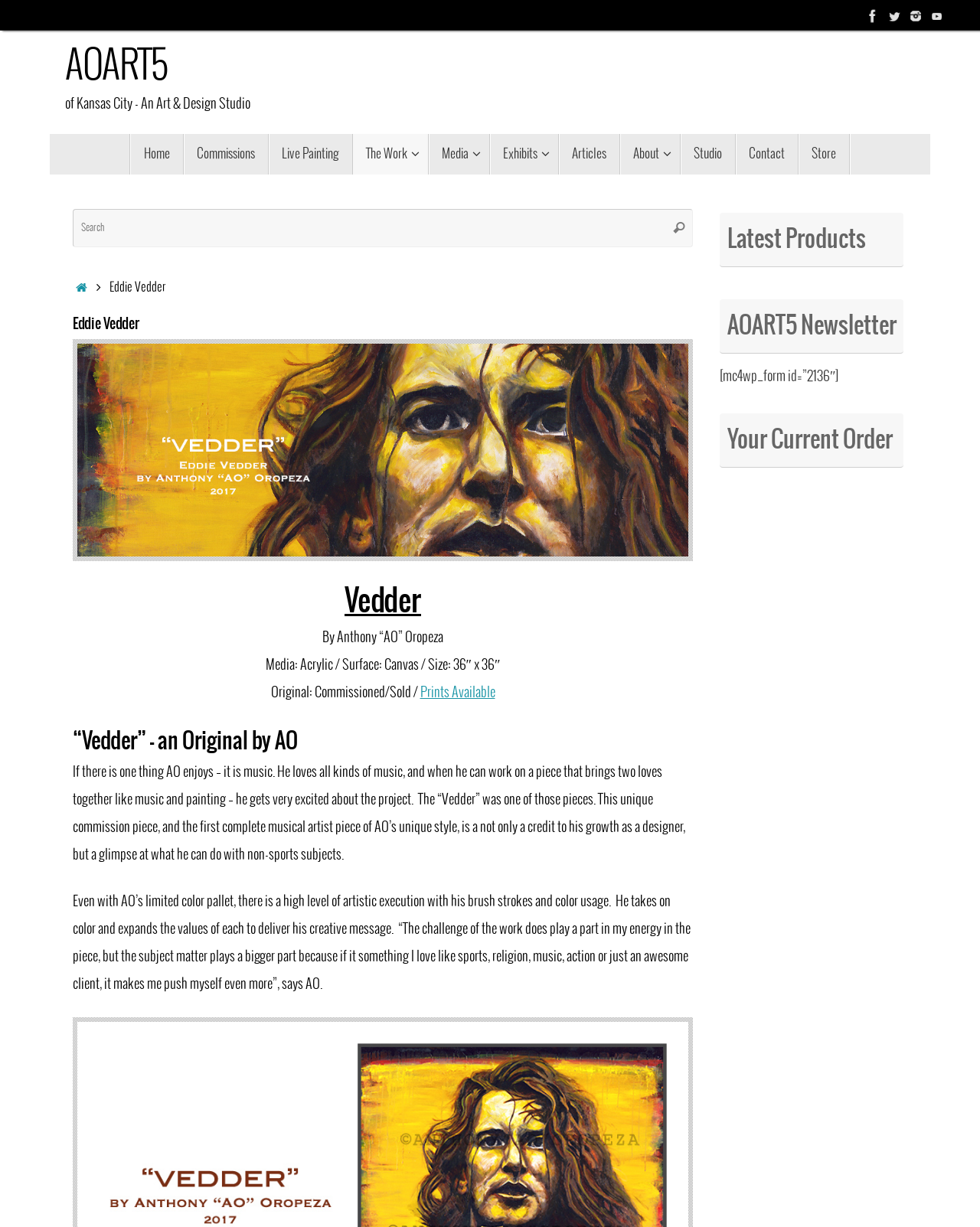Explain the webpage in detail, including its primary components.

This webpage is about an art studio, AOART5, and features a prominent artwork of Eddie Vedder, the lead vocalist of Pearl Jam. At the top right corner, there are four social media links: Facebook, Twitter, Instagram, and YouTube, each accompanied by an image. Below these links, there is a heading with the studio's name and a description of the studio as an art and design studio based in Kansas City.

The main content of the page is divided into two sections. On the left side, there is a navigation menu with links to different sections of the website, including Home, Commissions, Live Painting, and more. Below the navigation menu, there is a search bar with a button to search for specific content.

On the right side, there is a large image of the Eddie Vedder artwork, accompanied by a heading with the title "Eddie Vedder" and a description of the artwork, including the medium, surface, and size. Below the image, there are several paragraphs of text describing the artwork and the artist's inspiration, including quotes from the artist.

Further down the page, there are three headings: "Latest Products", "AOART5 Newsletter", and "Your Current Order". The "AOART5 Newsletter" section has a form to subscribe to the newsletter.